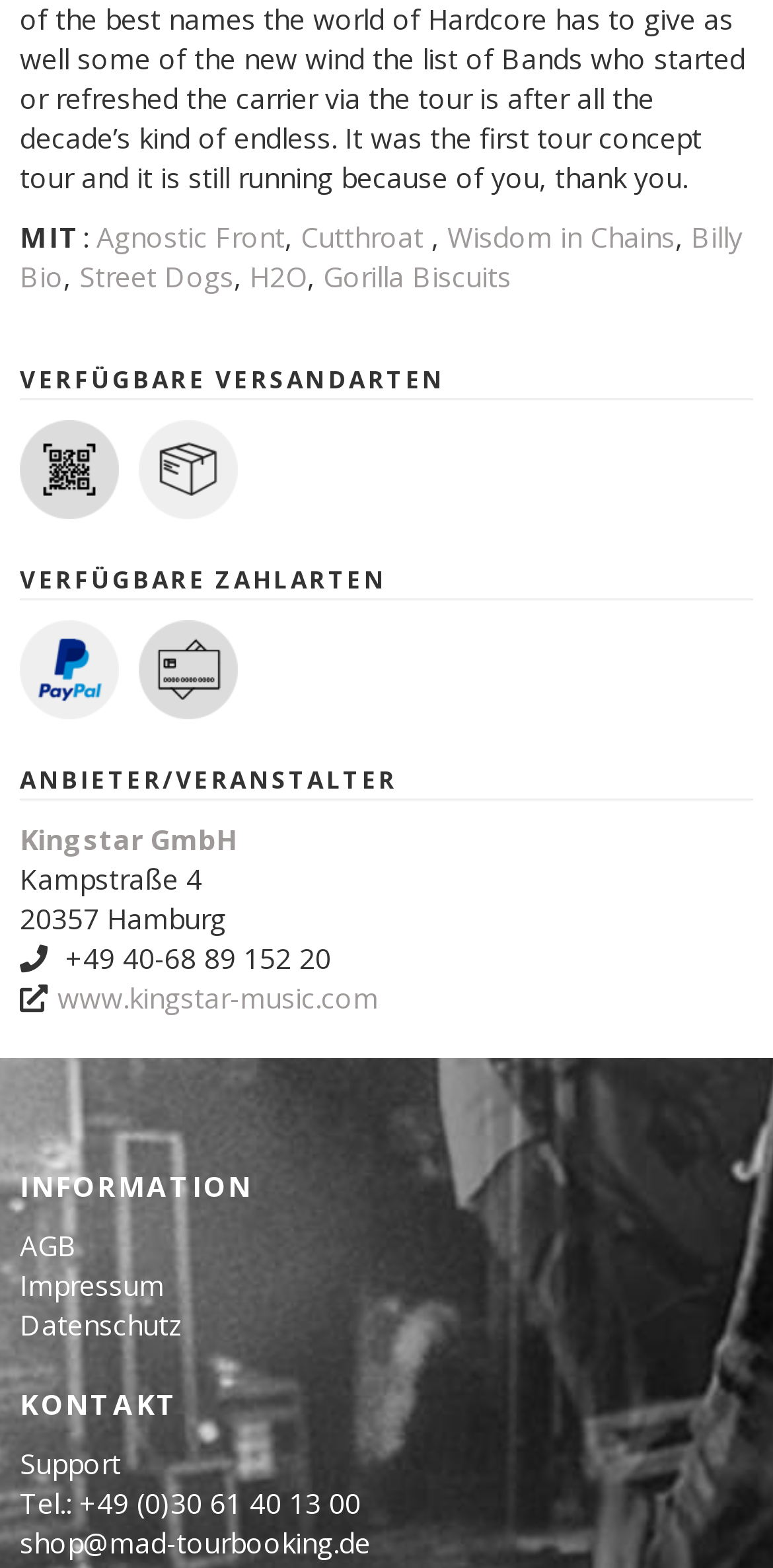Provide the bounding box coordinates of the section that needs to be clicked to accomplish the following instruction: "Read information about AGB."

[0.026, 0.782, 0.1, 0.806]